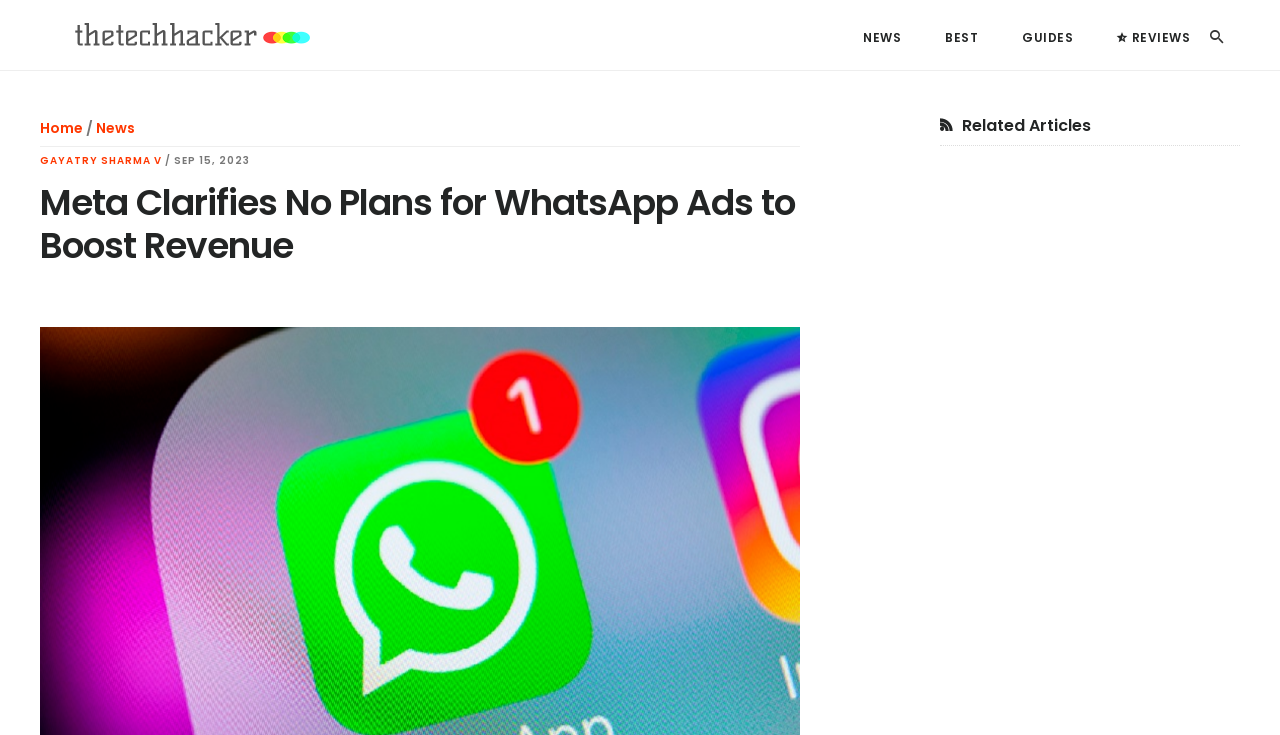Predict the bounding box of the UI element based on this description: "parent_node: Search name="s" placeholder="Search"".

[0.945, 0.027, 0.969, 0.071]